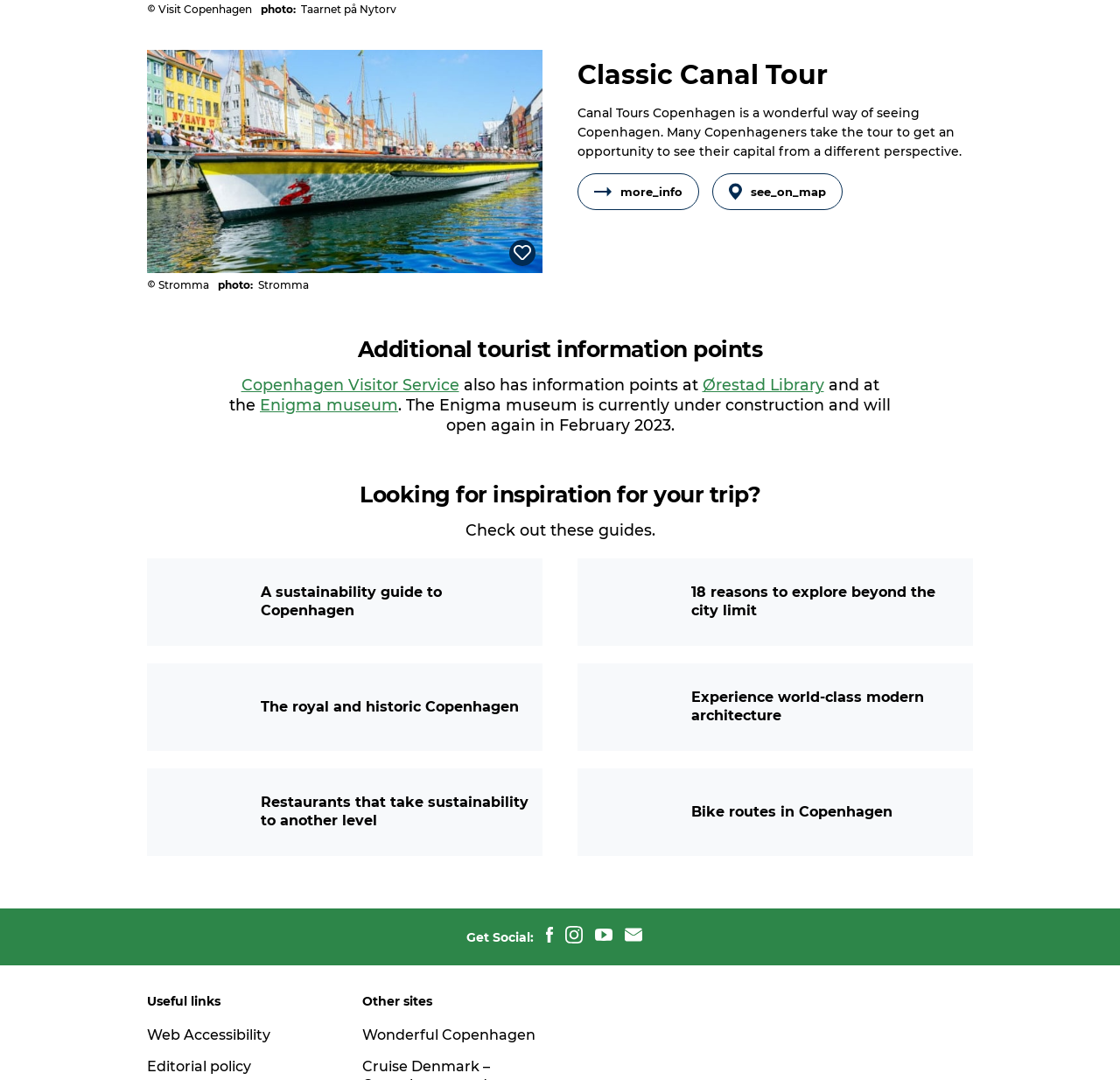Based on the image, please elaborate on the answer to the following question:
What is the name of the library mentioned?

The webpage mentions the Ørestad Library as one of the information points for tourists, along with the Copenhagen Visitor Service and the Enigma museum.